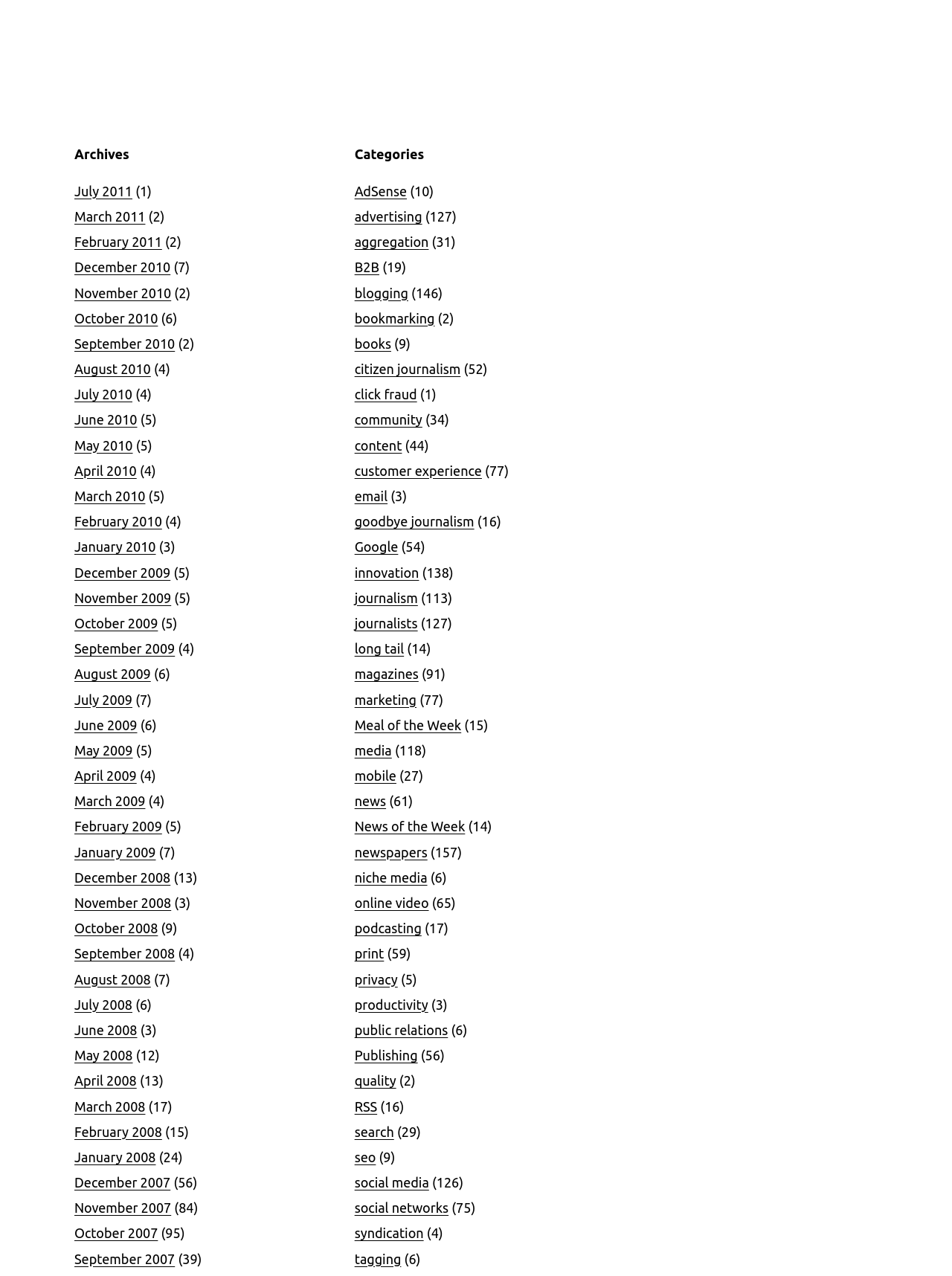Please identify the bounding box coordinates of the region to click in order to complete the task: "View archives for March 2011". The coordinates must be four float numbers between 0 and 1, specified as [left, top, right, bottom].

[0.078, 0.164, 0.153, 0.175]